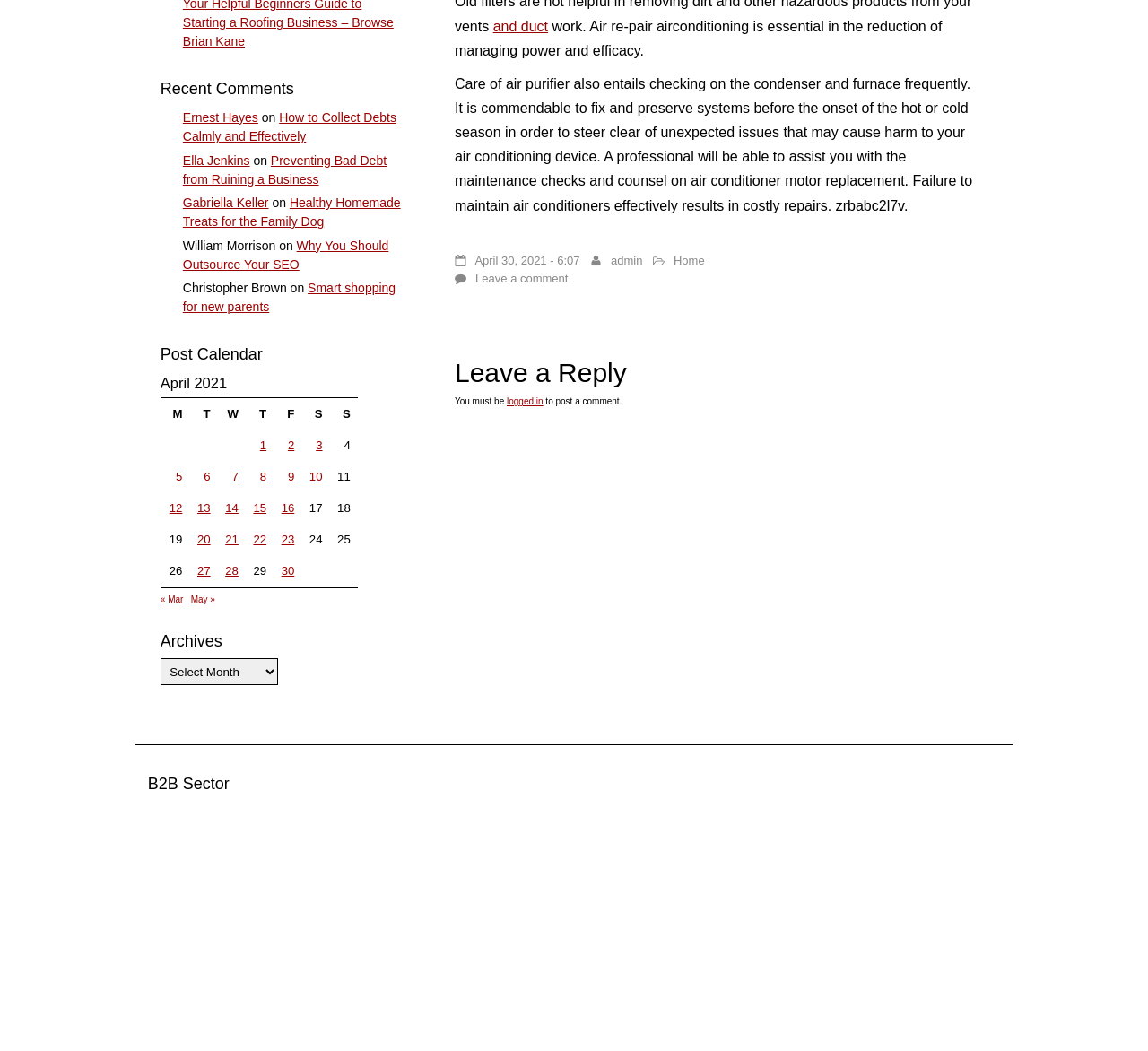Find the bounding box coordinates for the UI element that matches this description: "Home".

[0.587, 0.242, 0.614, 0.255]